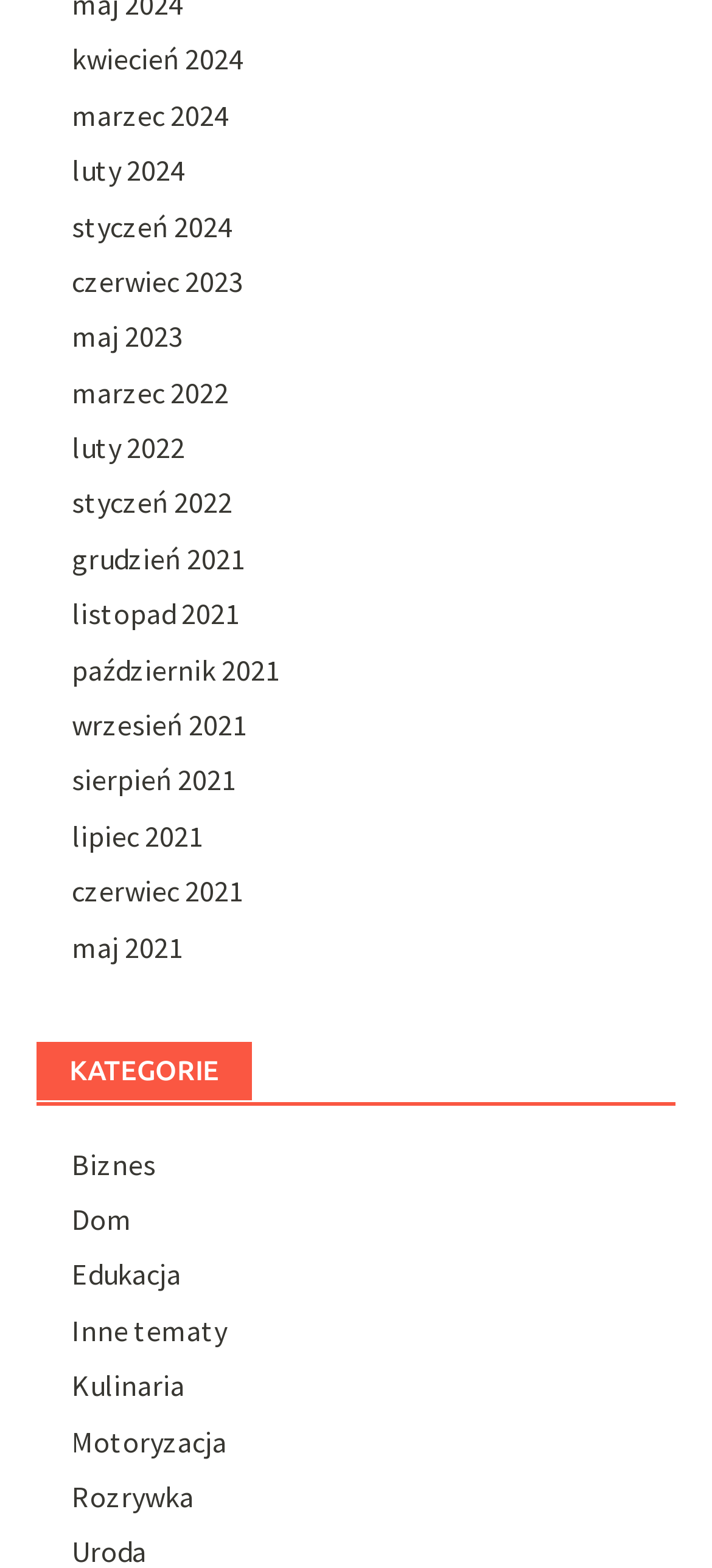Please give a succinct answer to the question in one word or phrase:
What category is 'Kulinaria' under?

KATEGORIE